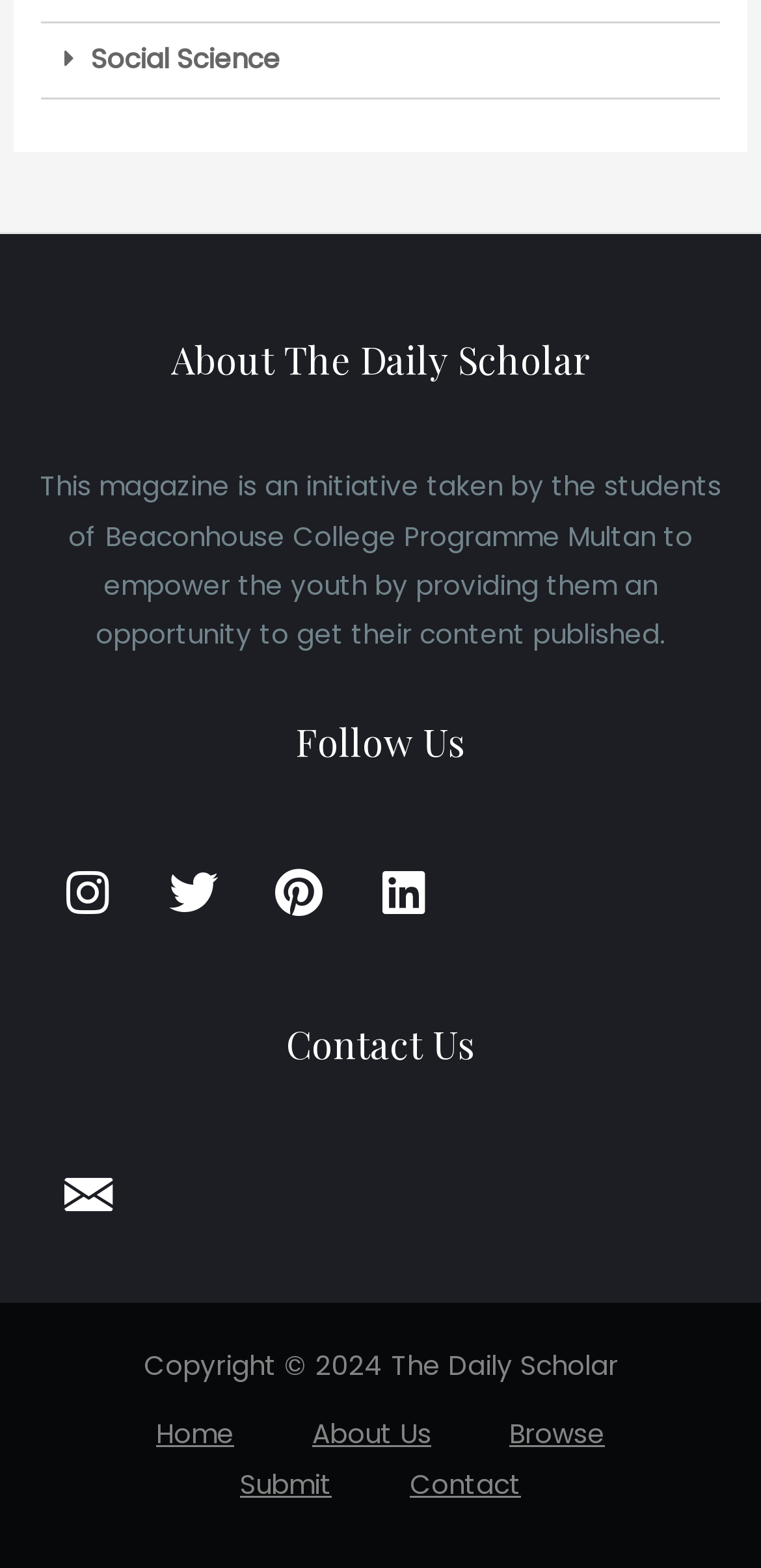Please reply to the following question using a single word or phrase: 
What is the name of the magazine?

The Daily Scholar